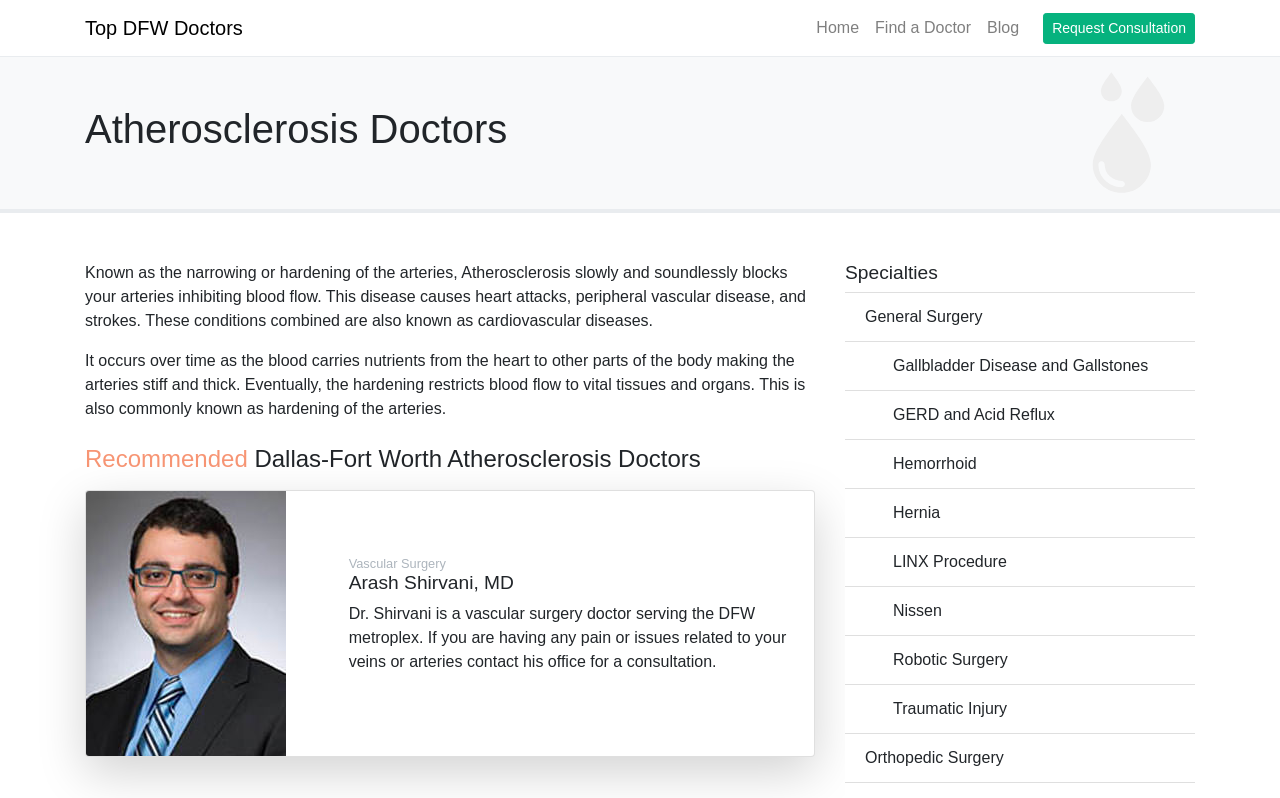For the element described, predict the bounding box coordinates as (top-left x, top-left y, bottom-right x, bottom-right y). All values should be between 0 and 1. Element description: title="Arash Shirvani, MD"

[0.067, 0.769, 0.223, 0.79]